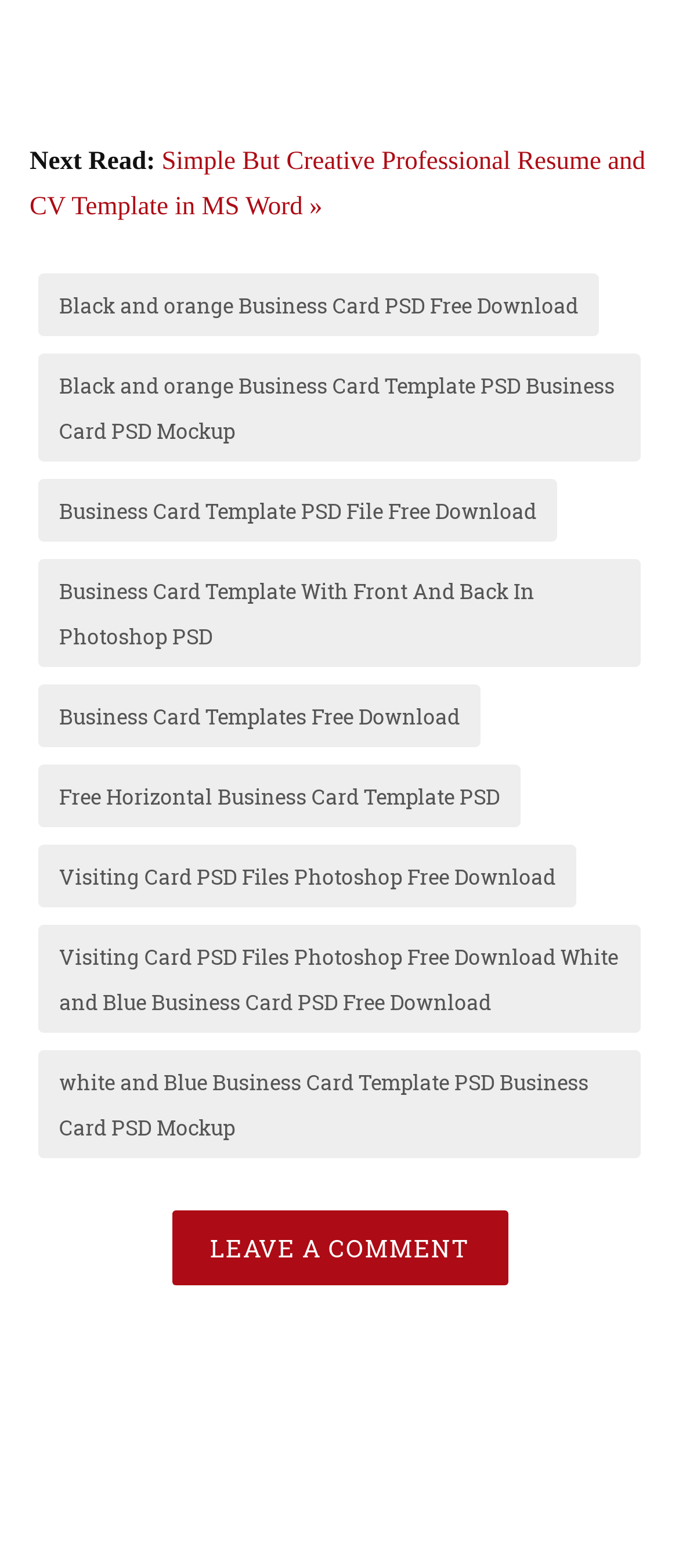What is the call-to-action button for?
Look at the image and provide a detailed response to the question.

I read the text 'Click On This Button and Download New Modern, Creative, Elegant and Professional Business Card For 100% Free.' and understood that the call-to-action button is for downloading a new modern business card.